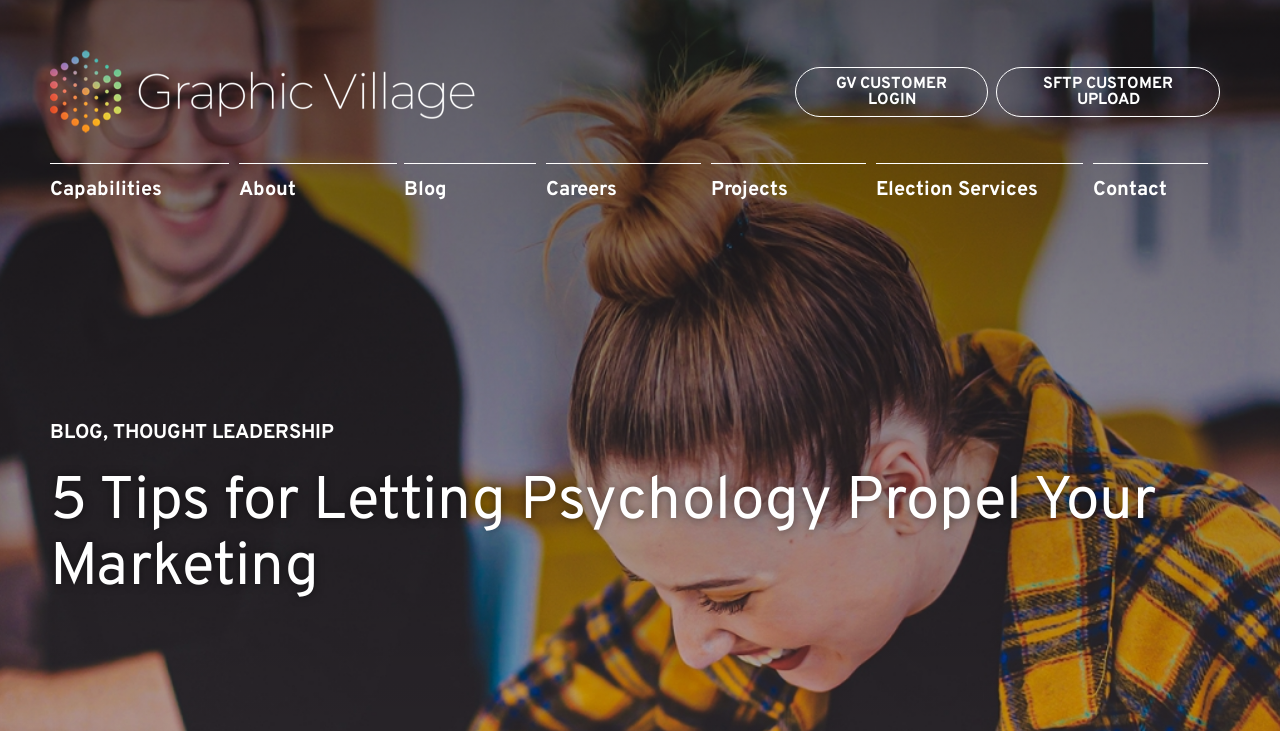Please find the bounding box coordinates of the element that needs to be clicked to perform the following instruction: "read the blog". The bounding box coordinates should be four float numbers between 0 and 1, represented as [left, top, right, bottom].

[0.039, 0.575, 0.08, 0.61]